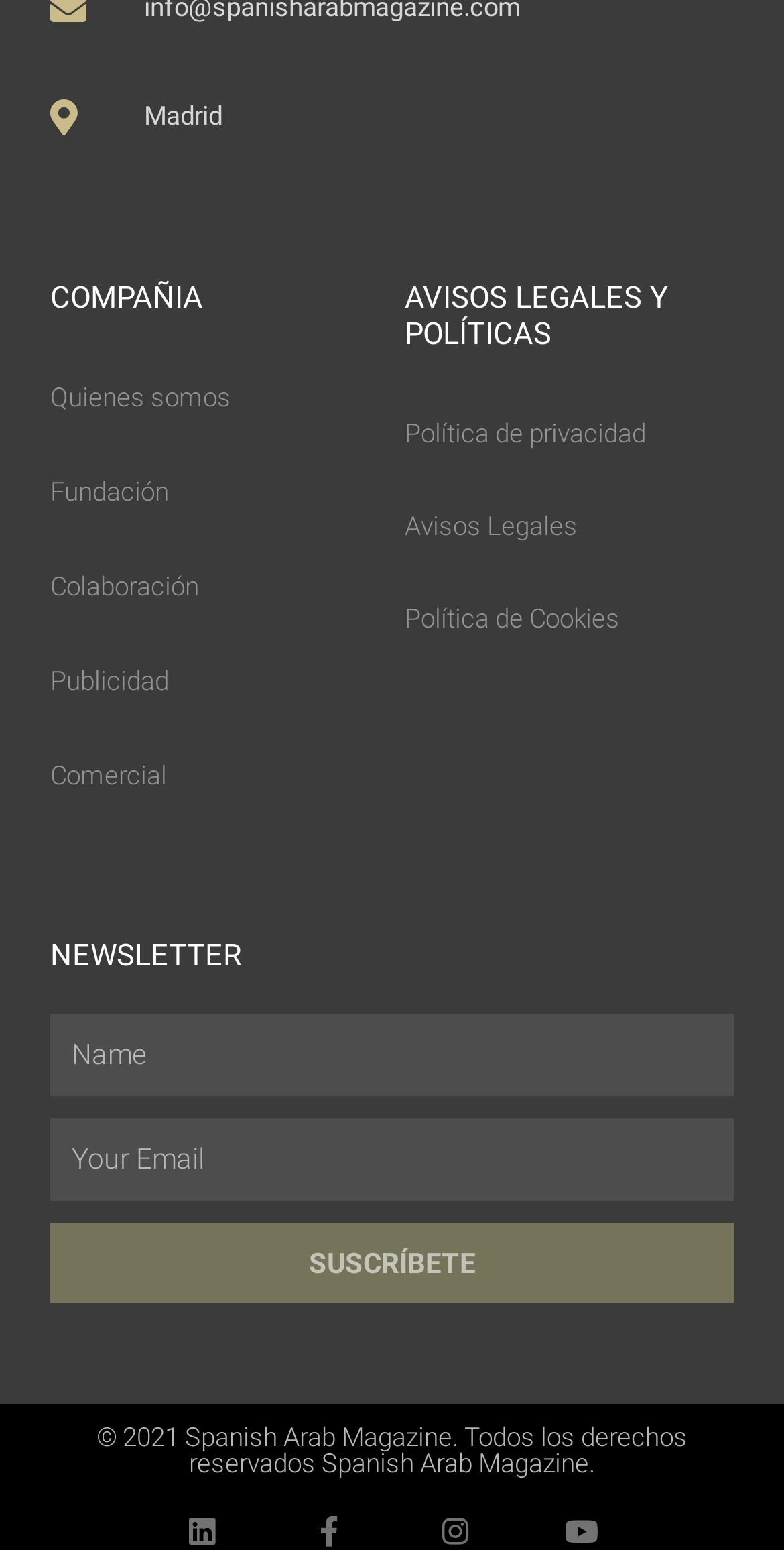Find the bounding box of the web element that fits this description: "Wix.com".

None